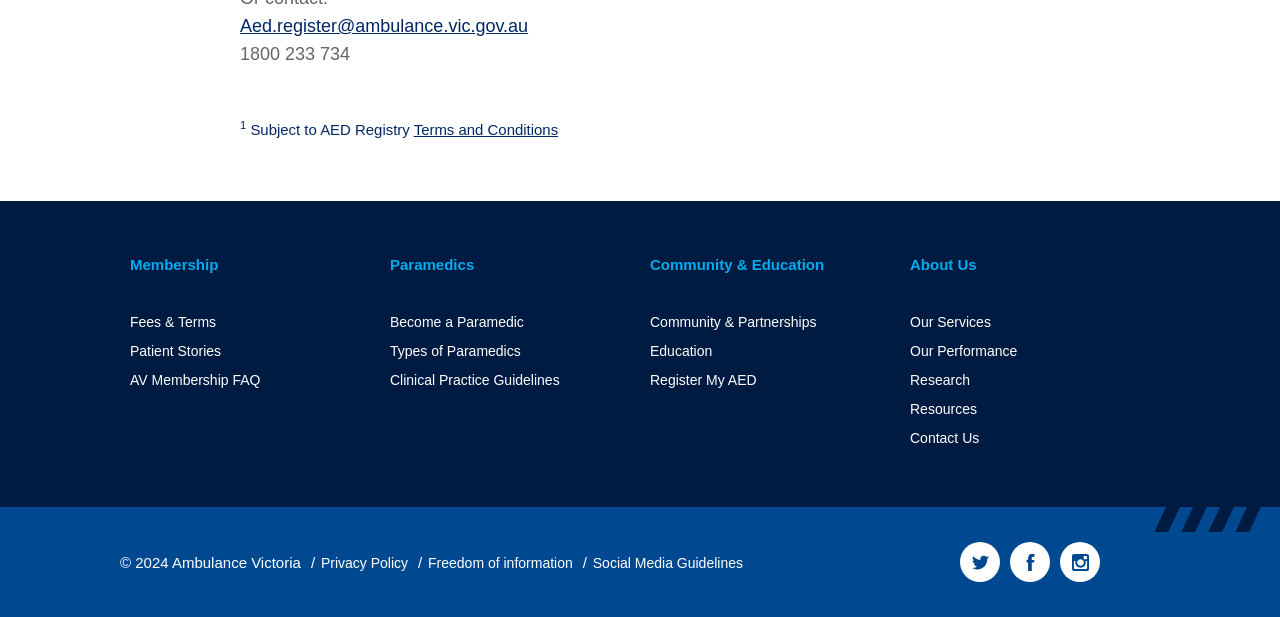Kindly provide the bounding box coordinates of the section you need to click on to fulfill the given instruction: "View the 'About Us' page".

[0.711, 0.415, 0.898, 0.443]